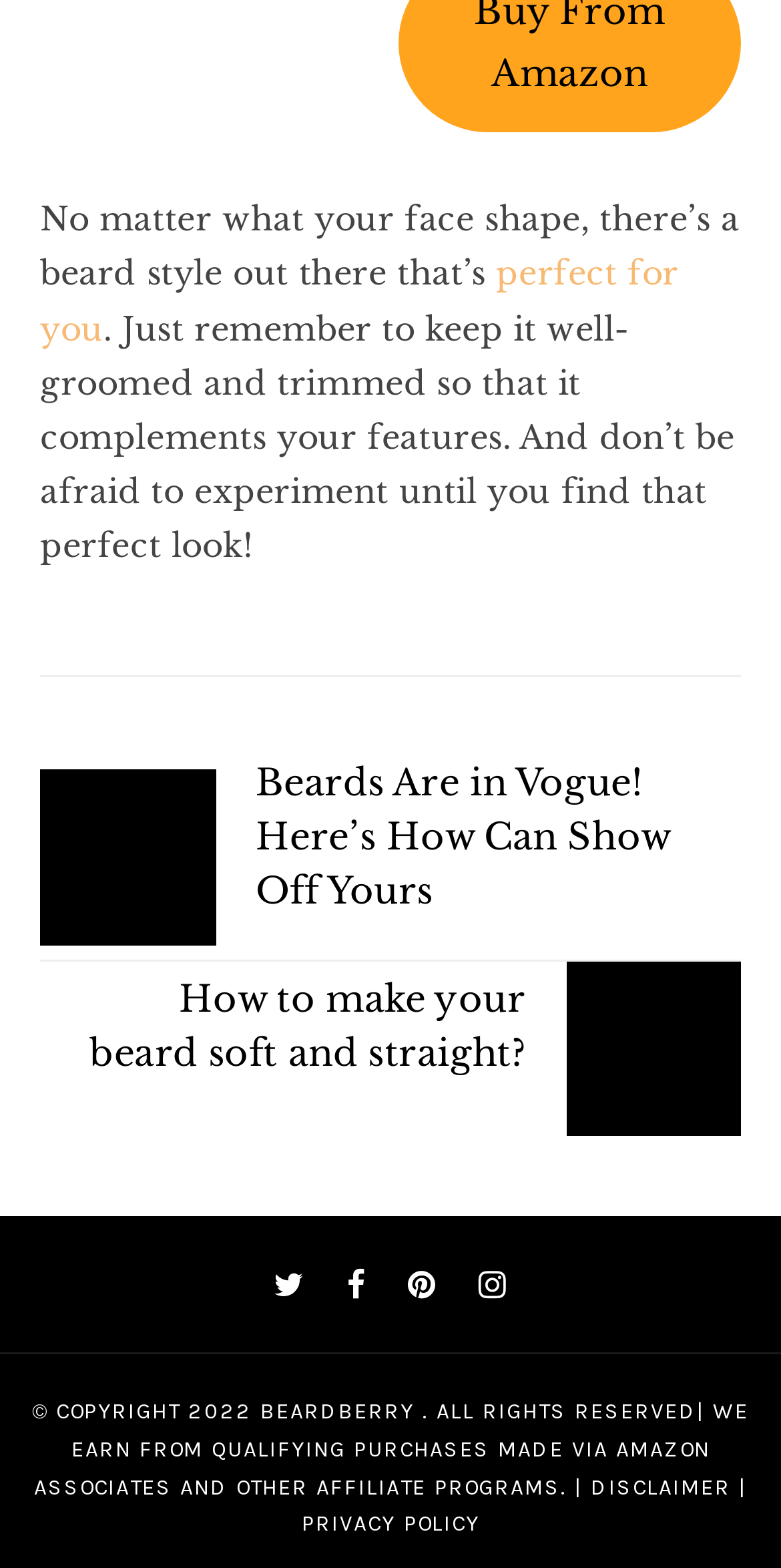Provide the bounding box coordinates of the section that needs to be clicked to accomplish the following instruction: "Check 'PRIVACY POLICY'."

[0.386, 0.964, 0.614, 0.981]